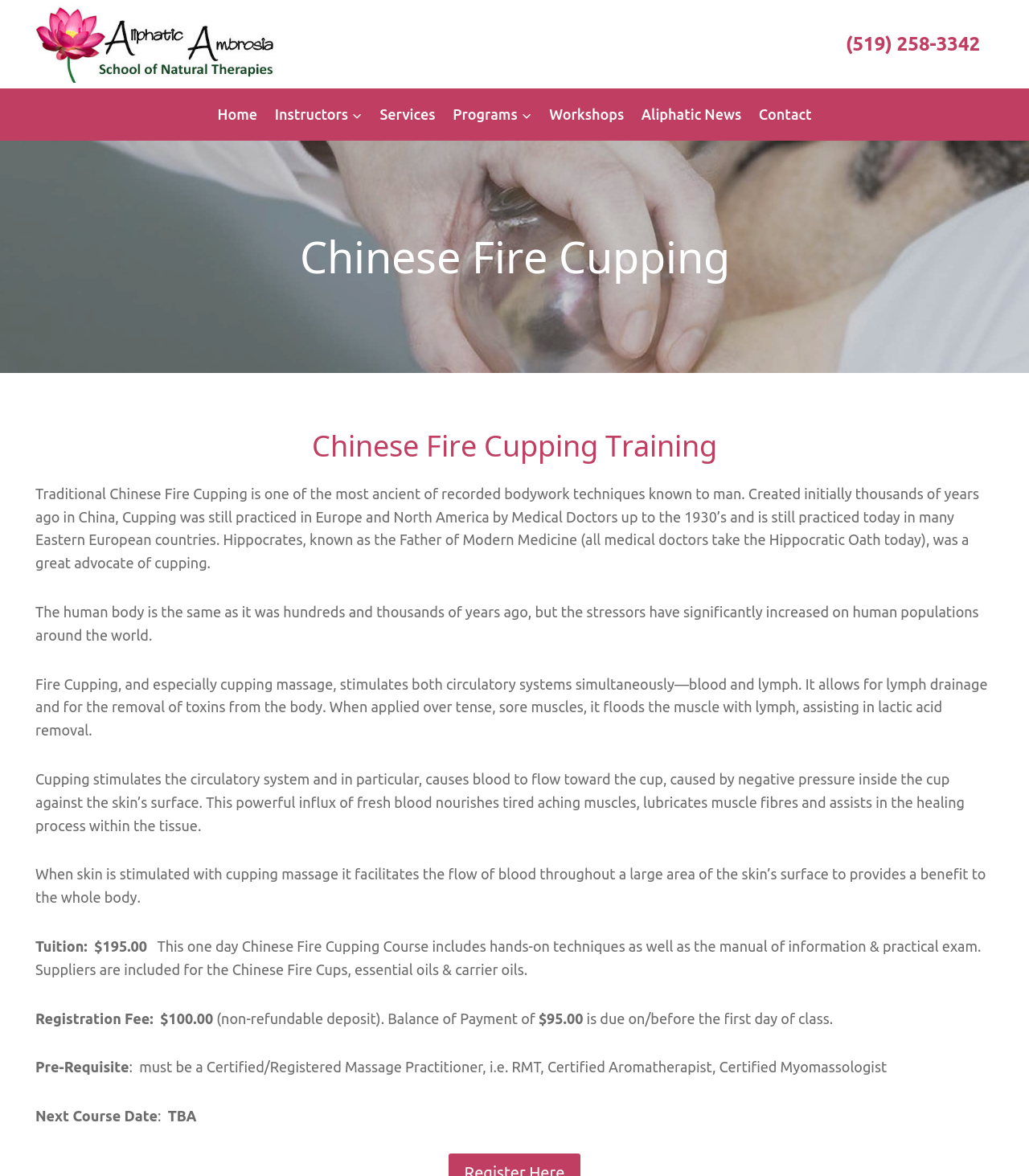Please identify the bounding box coordinates of the element that needs to be clicked to execute the following command: "Click the 'Contact' link". Provide the bounding box using four float numbers between 0 and 1, formatted as [left, top, right, bottom].

[0.729, 0.075, 0.797, 0.119]